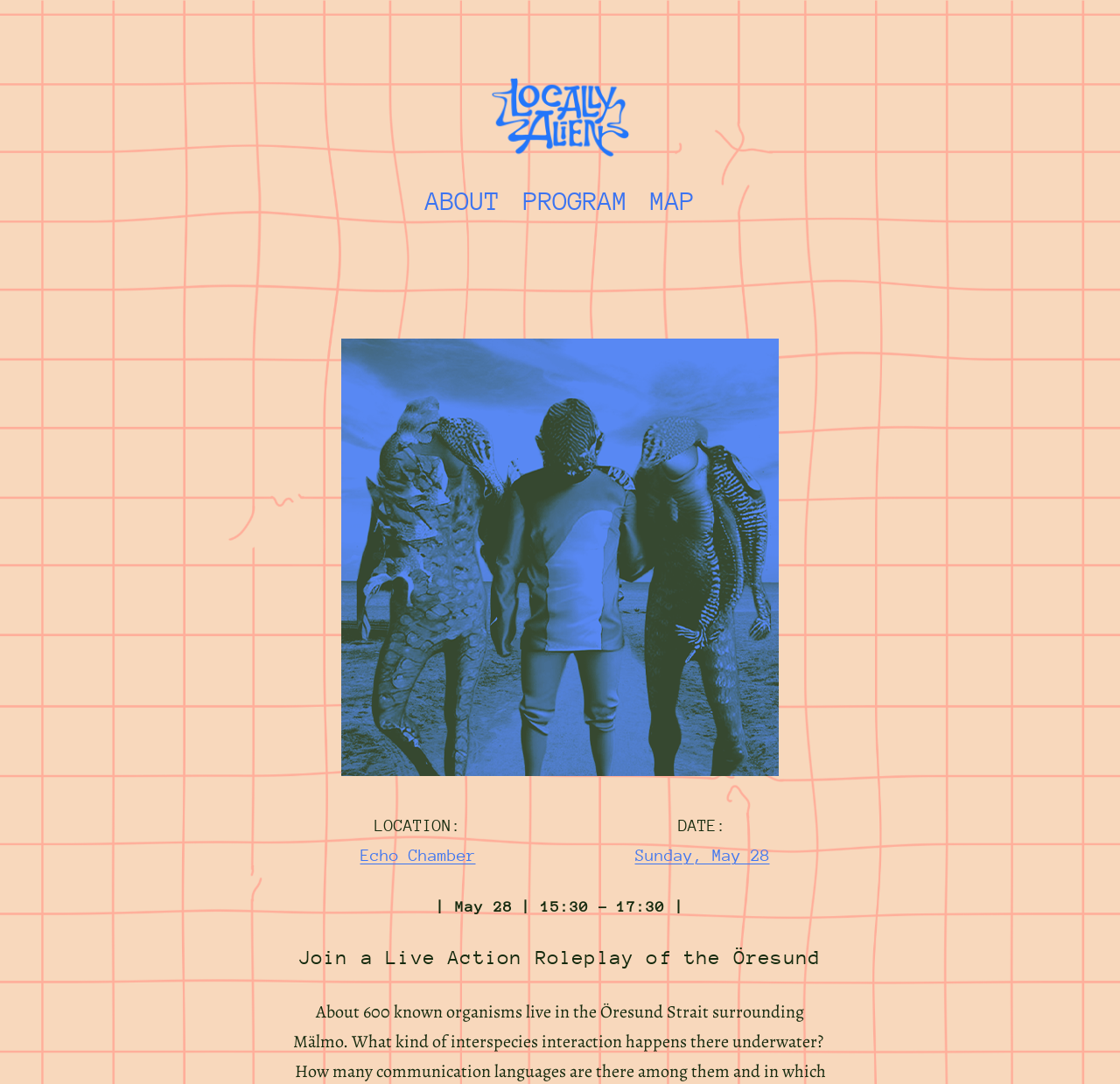Give a full account of the webpage's elements and their arrangement.

The webpage is titled "Sea of Kinship – Locally Alien" and features a prominent image with the same title, located near the top center of the page. Below the image, there are two identical links with the text "Locally Alien", one on the left and one on the right.

On the top left, there is a navigation menu labeled "Primary menu" that spans across the page. The menu contains three links: "ABOUT", "PROGRAM", and "MAP", arranged horizontally from left to right.

Below the navigation menu, there is a large header section that occupies most of the page. Within this section, there is a figure element, but no descriptive text is provided.

In the lower half of the page, there are several pieces of information related to an event. On the left, there is a label "LOCATION:" followed by a link to "Echo Chamber". On the right, there is a label "DATE:" followed by a link to "Sunday, May 28". Below these labels, there are two headings that provide more details about the event: the first heading displays the date and time of the event, and the second heading describes the event as a "Live Action Roleplay of the Öresund".